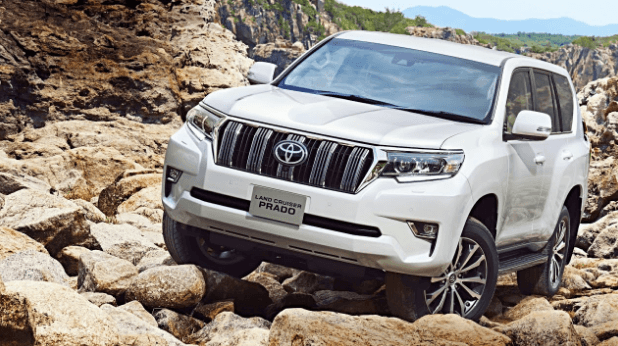Based on the image, please respond to the question with as much detail as possible:
What is the Toyota Land Cruiser Prado designed for?

The caption states that the vehicle is 'designed for both urban and off-road adventures', highlighting its versatility and capabilities.